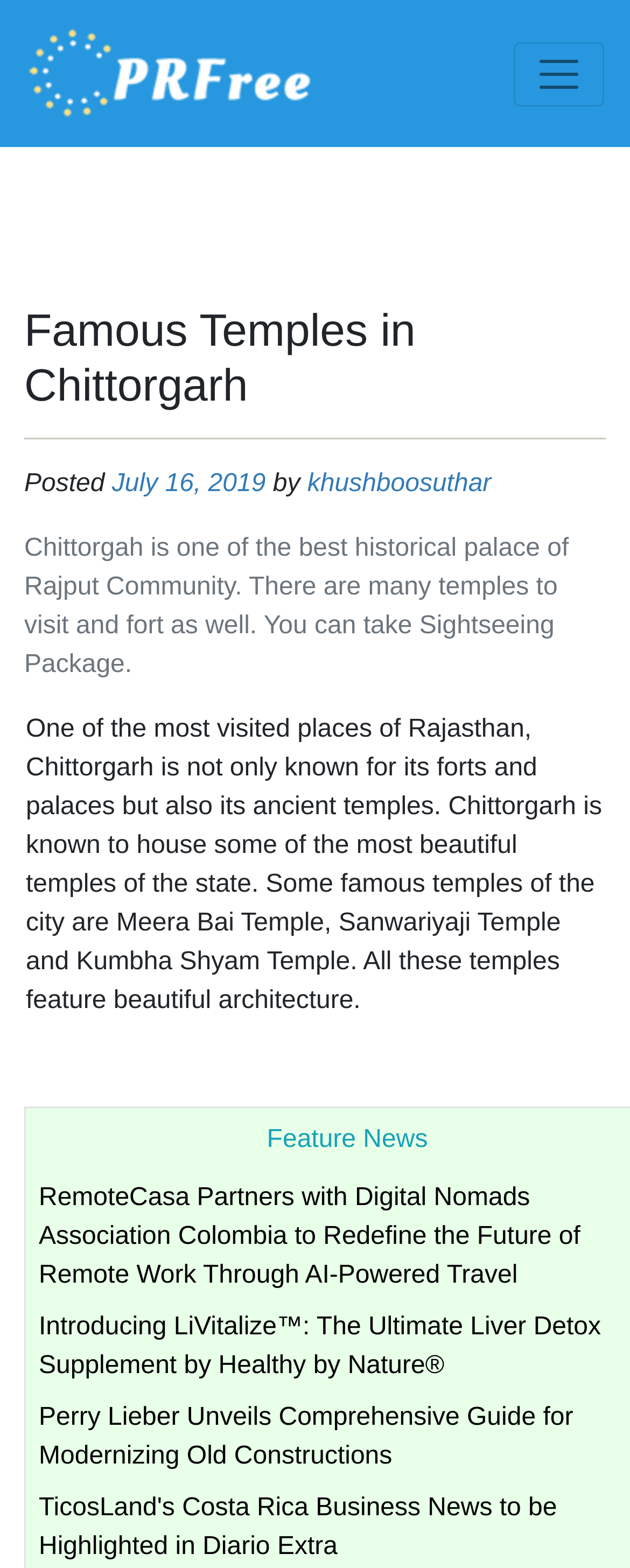Kindly respond to the following question with a single word or a brief phrase: 
What can you take in Chittorgarh?

Sightseeing Package